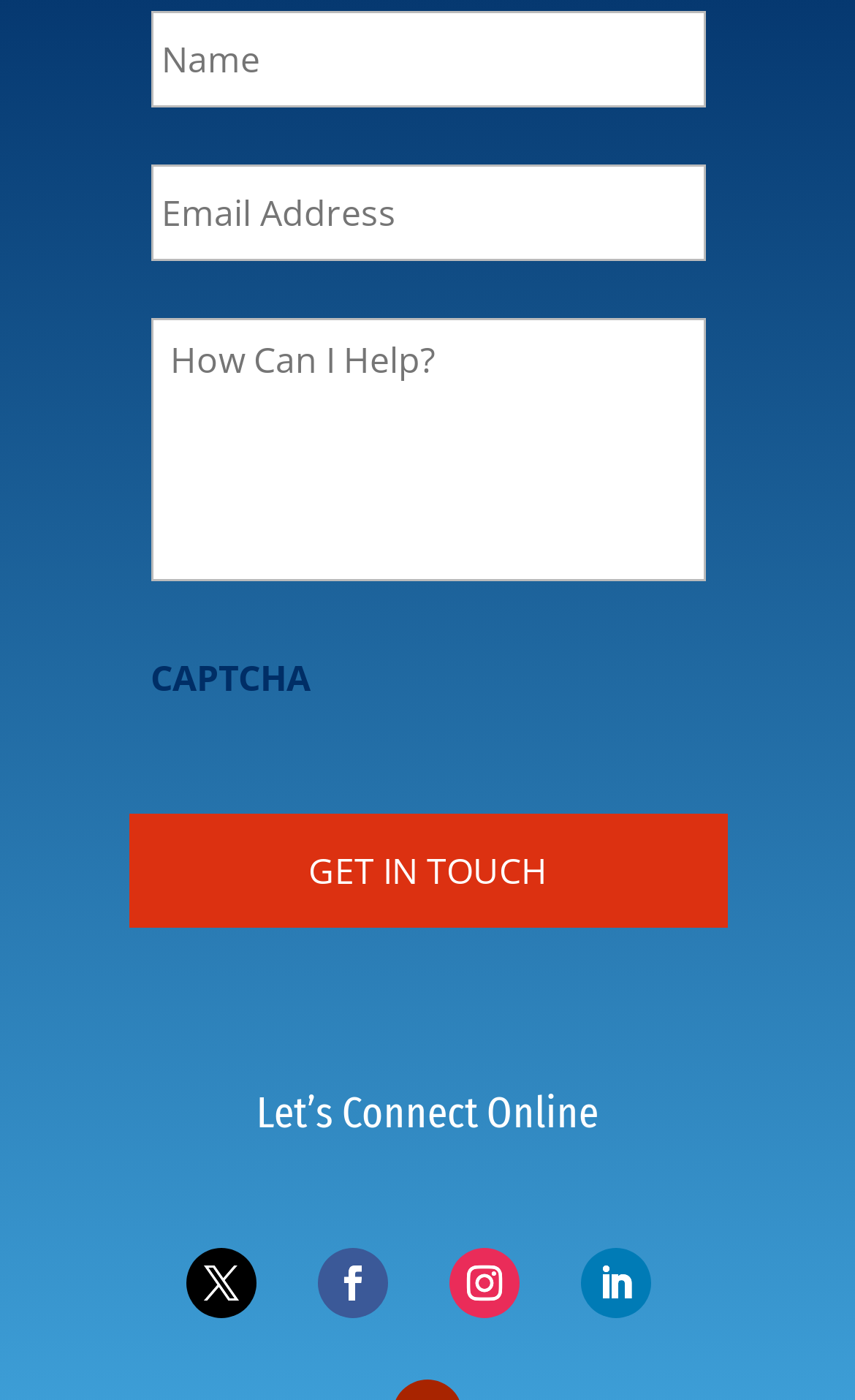What is the purpose of the button at the bottom?
Look at the image and provide a detailed response to the question.

The button at the bottom has the text 'GET IN TOUCH' which suggests that its purpose is to initiate contact or get in touch with someone or something.